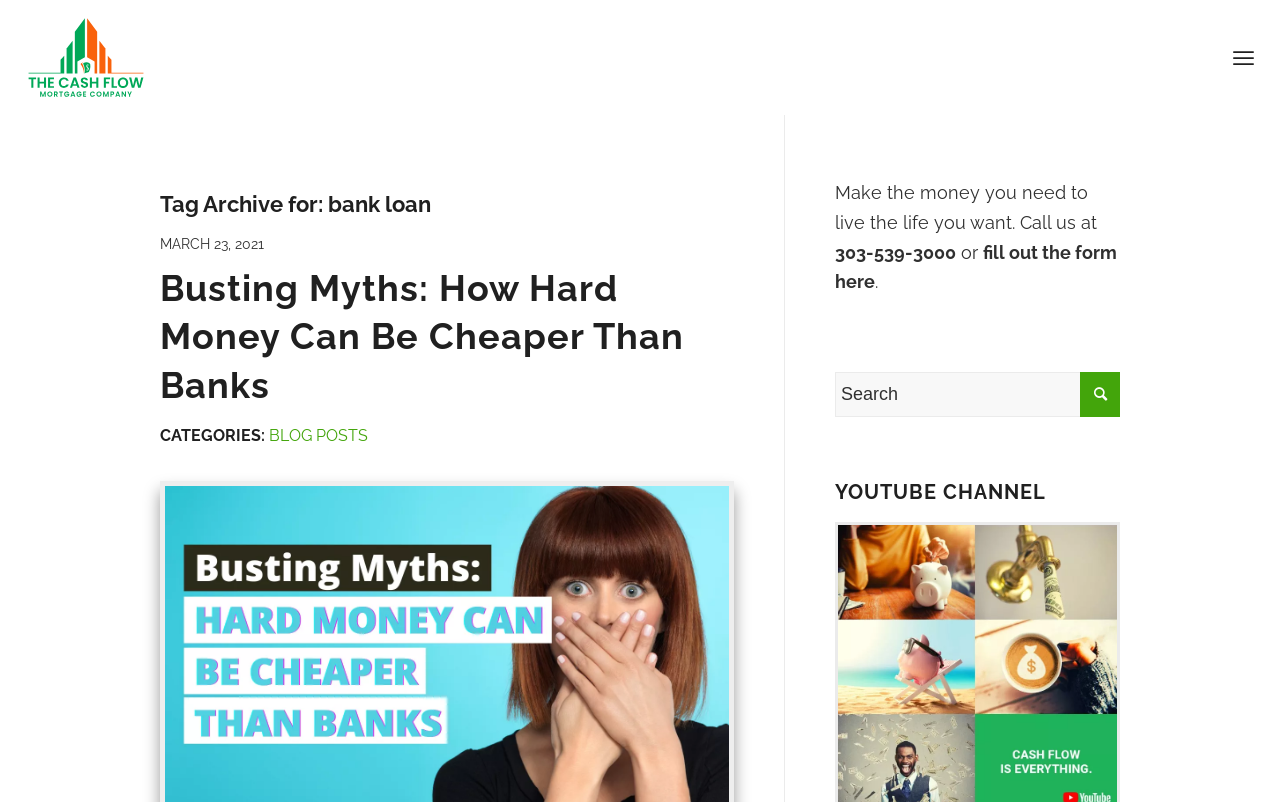Could you locate the bounding box coordinates for the section that should be clicked to accomplish this task: "select 'Categories'".

None